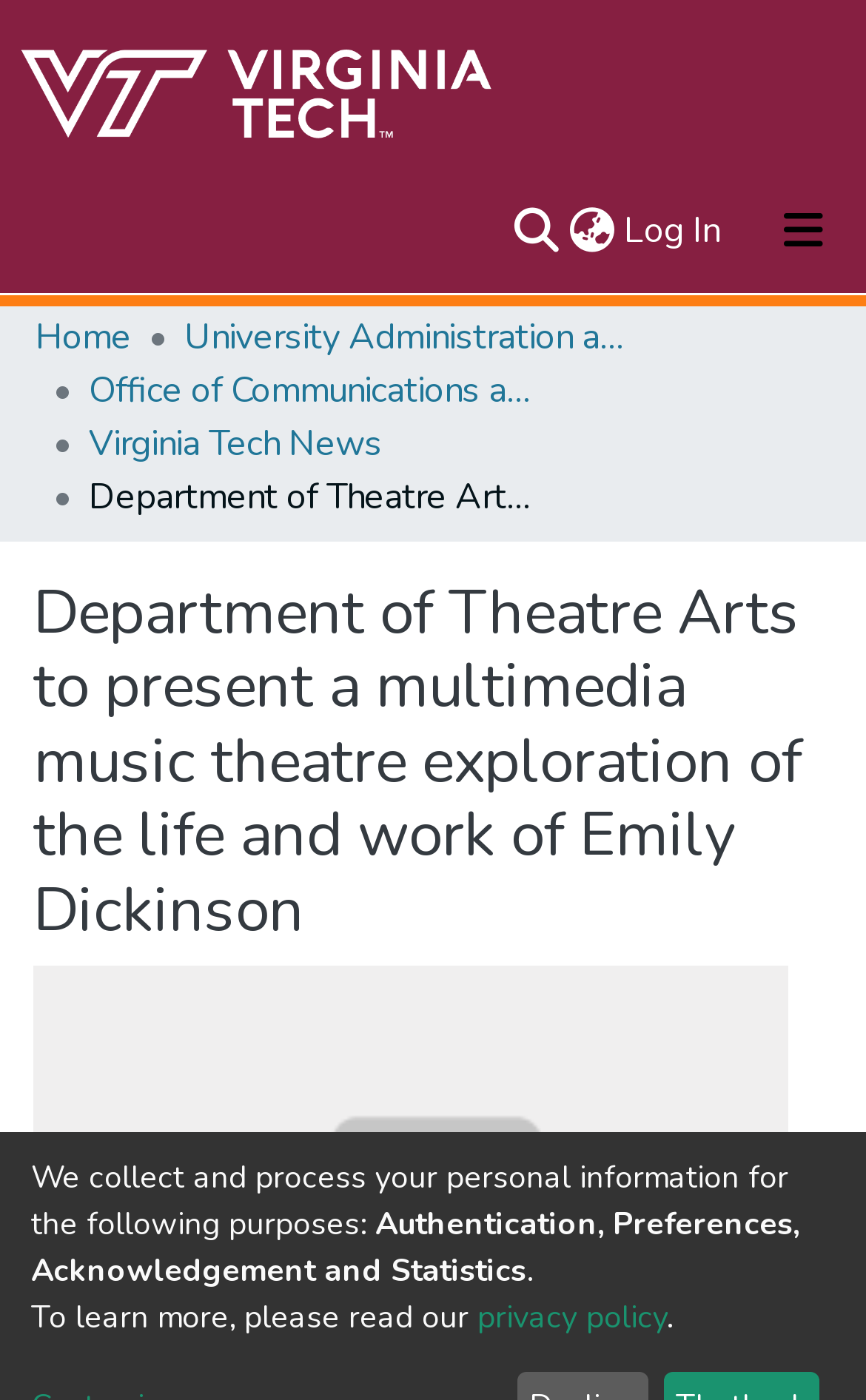How many main navigation links are there?
Using the image, give a concise answer in the form of a single word or short phrase.

4